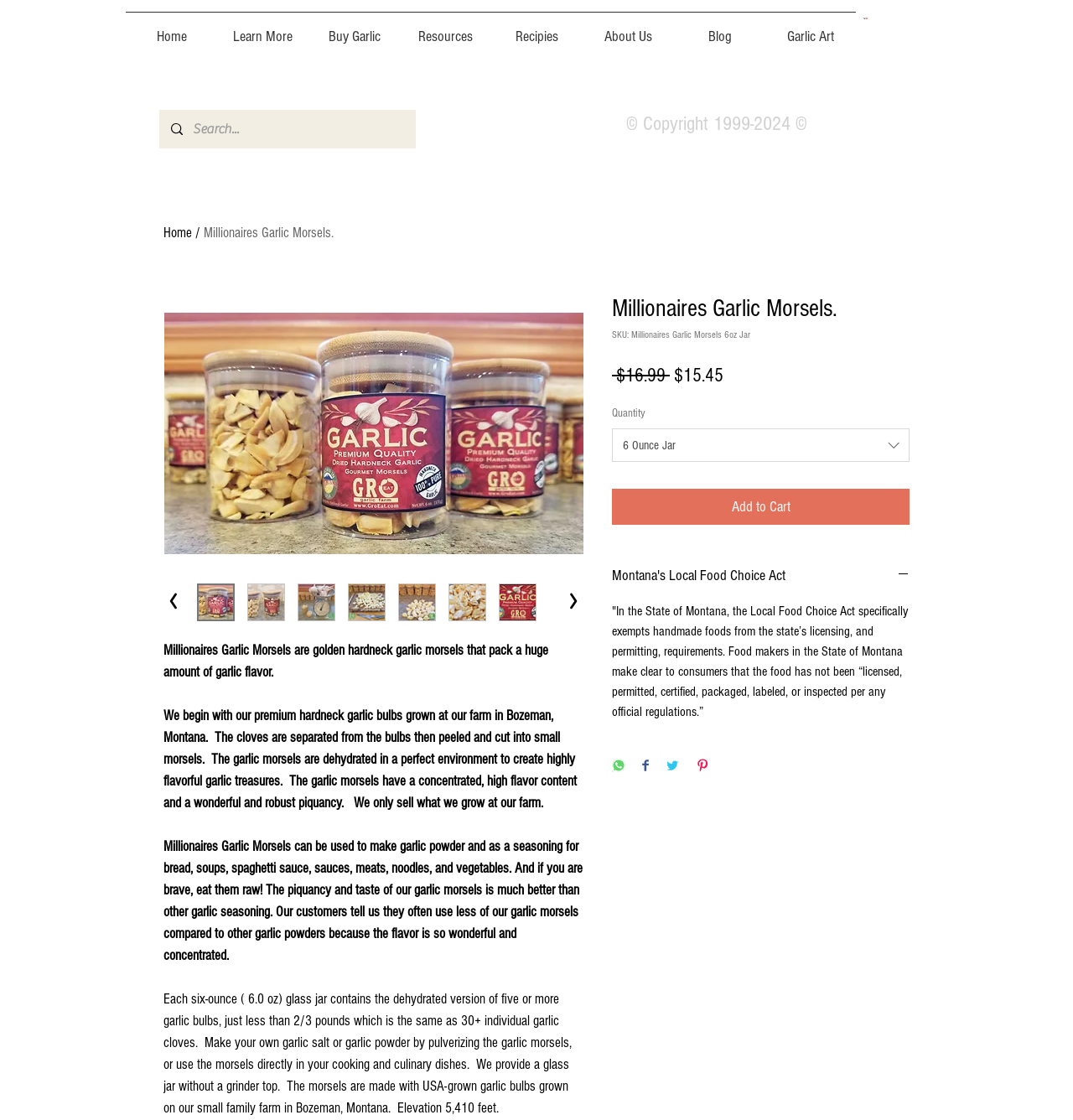Calculate the bounding box coordinates of the UI element given the description: "Montana's Local Food Choice Act".

[0.57, 0.505, 0.848, 0.524]